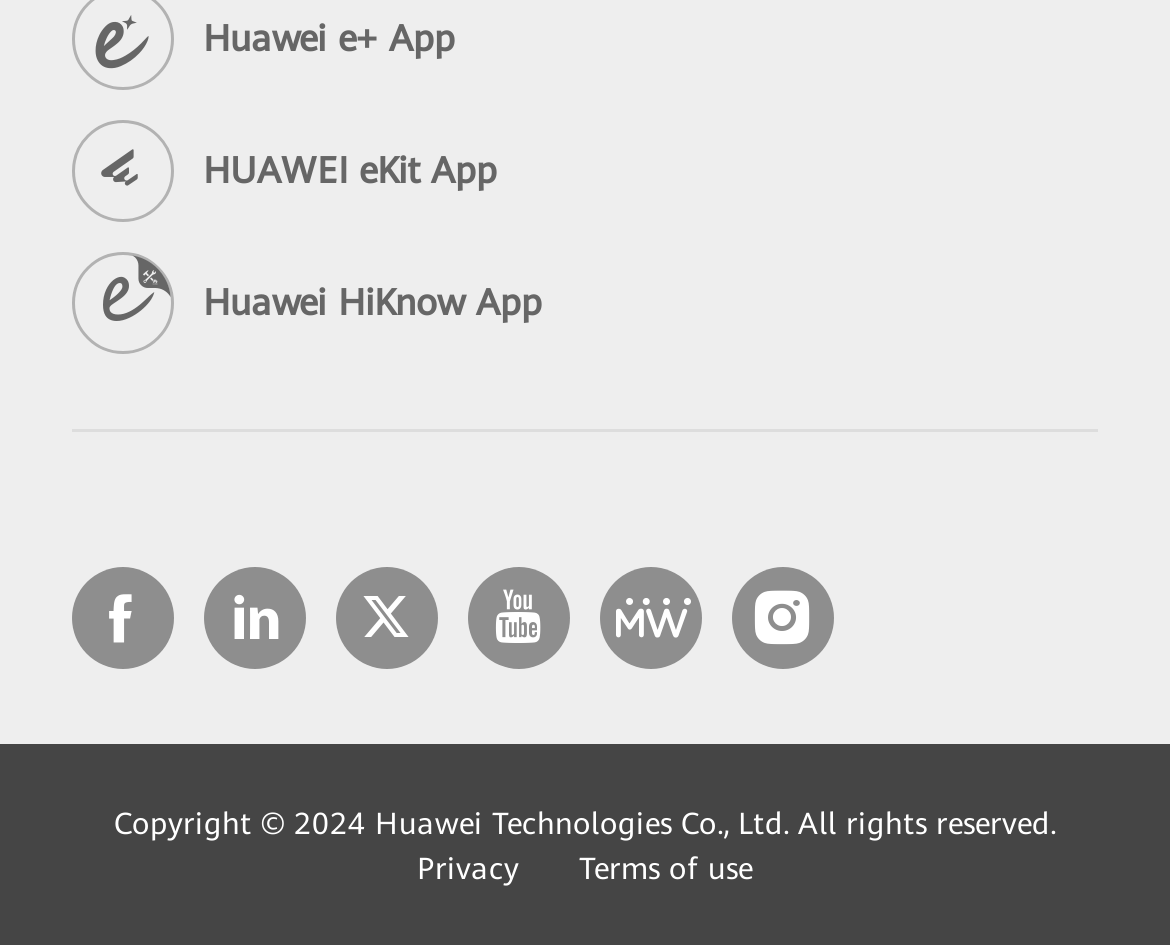Provide the bounding box coordinates in the format (top-left x, top-left y, bottom-right x, bottom-right y). All values are floating point numbers between 0 and 1. Determine the bounding box coordinate of the UI element described as: on our blog

None